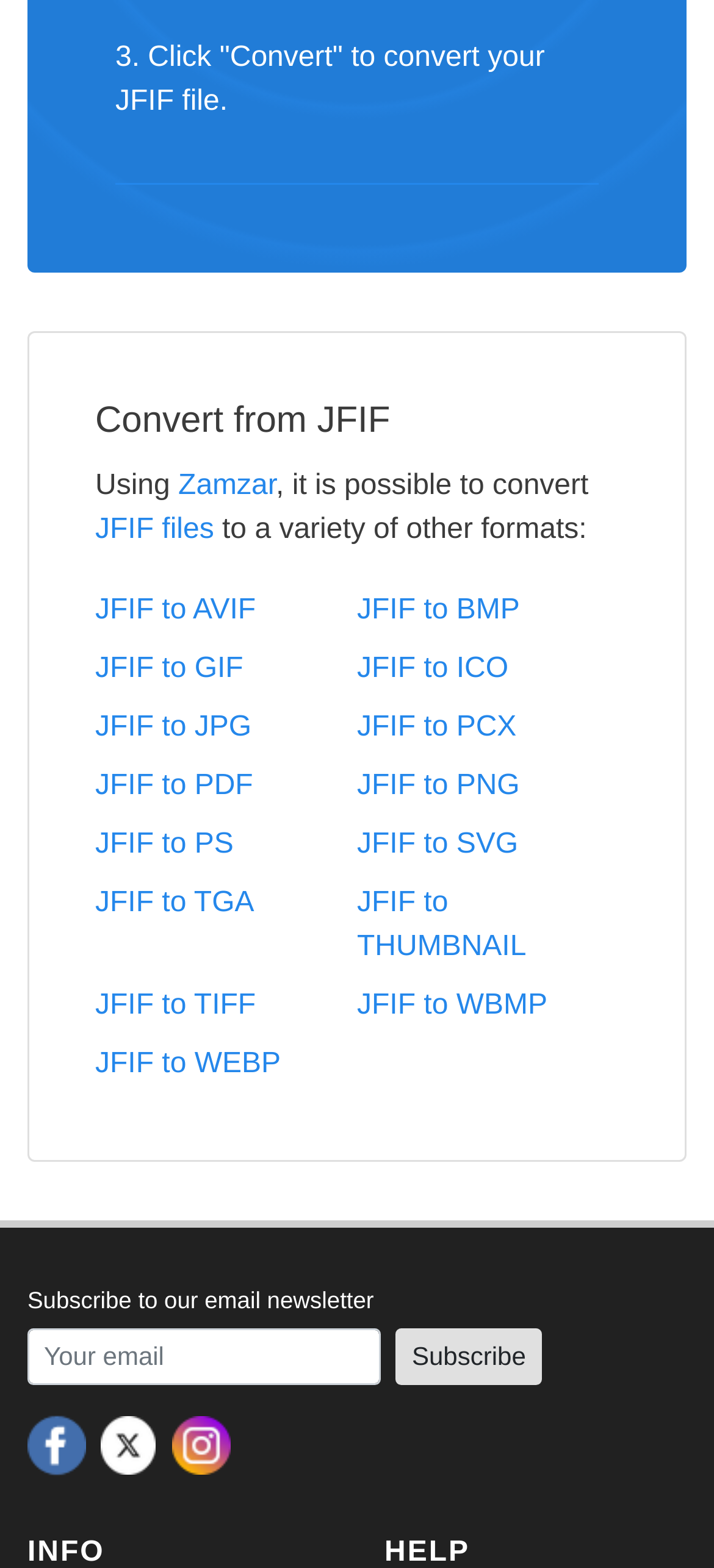What social media platforms are linked on this webpage?
Refer to the image and respond with a one-word or short-phrase answer.

Facebook, X, Instagram